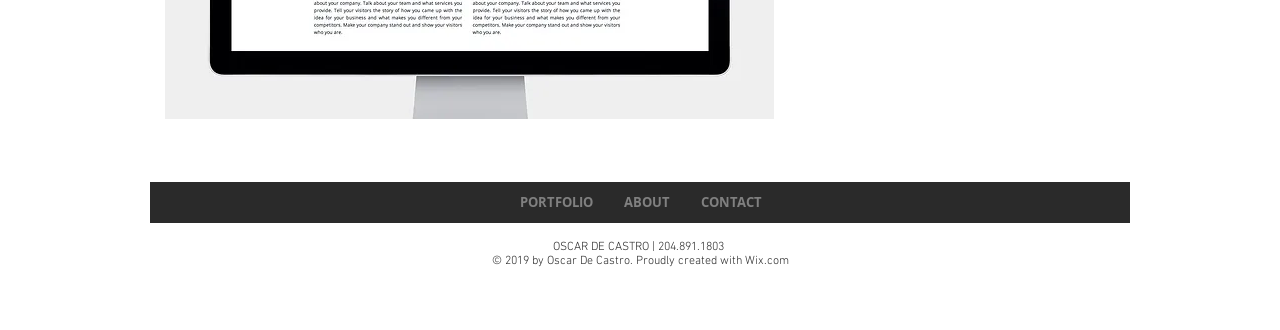Please examine the image and provide a detailed answer to the question: What is the phone number on this webpage?

I found the phone number '204.891.1803' in the StaticText element with bounding box coordinates [0.432, 0.727, 0.568, 0.77], which suggests that it is the contact phone number associated with this webpage.